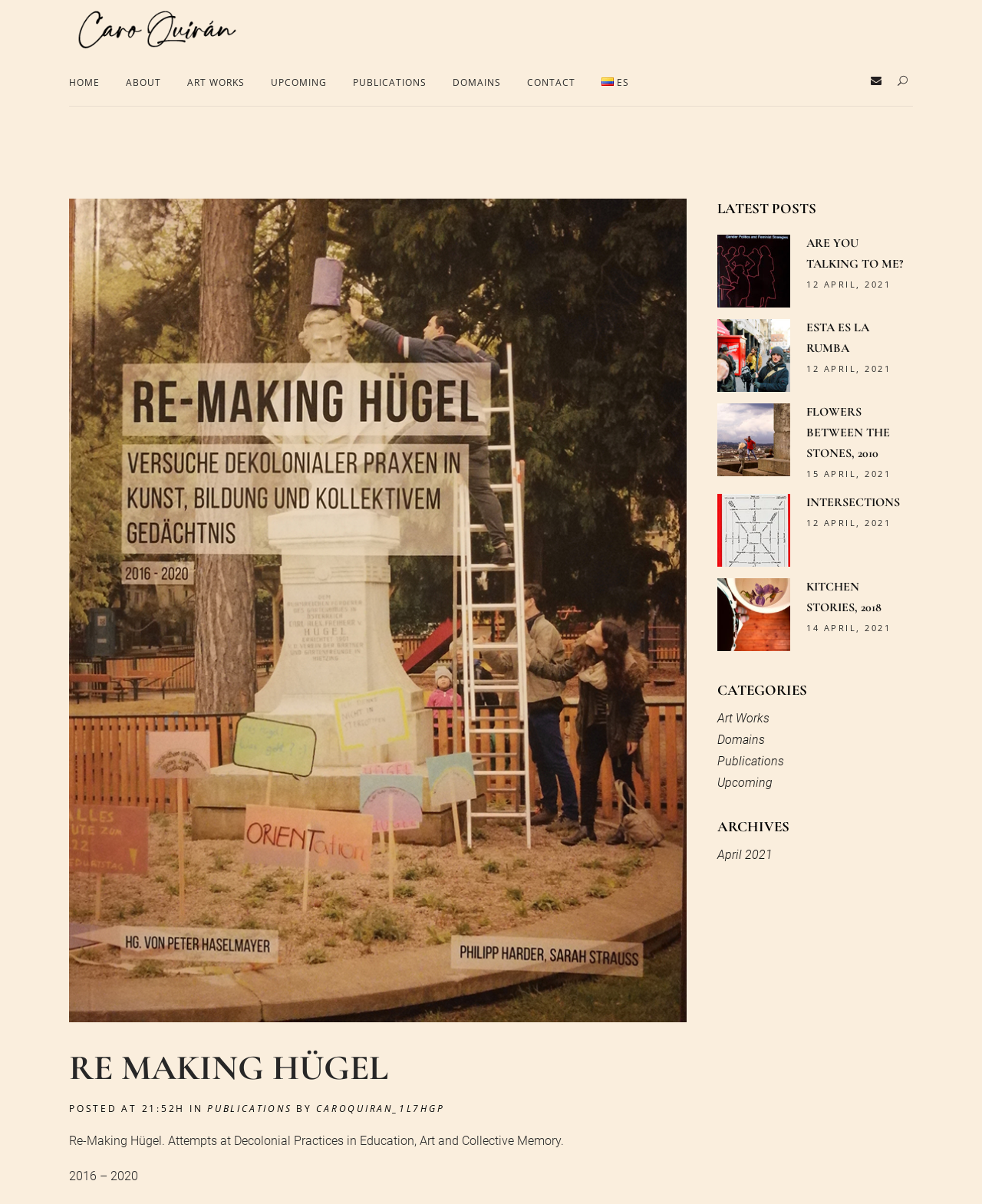Locate the UI element described by Home in the provided webpage screenshot. Return the bounding box coordinates in the format (top-left x, top-left y, bottom-right x, bottom-right y), ensuring all values are between 0 and 1.

[0.07, 0.05, 0.115, 0.088]